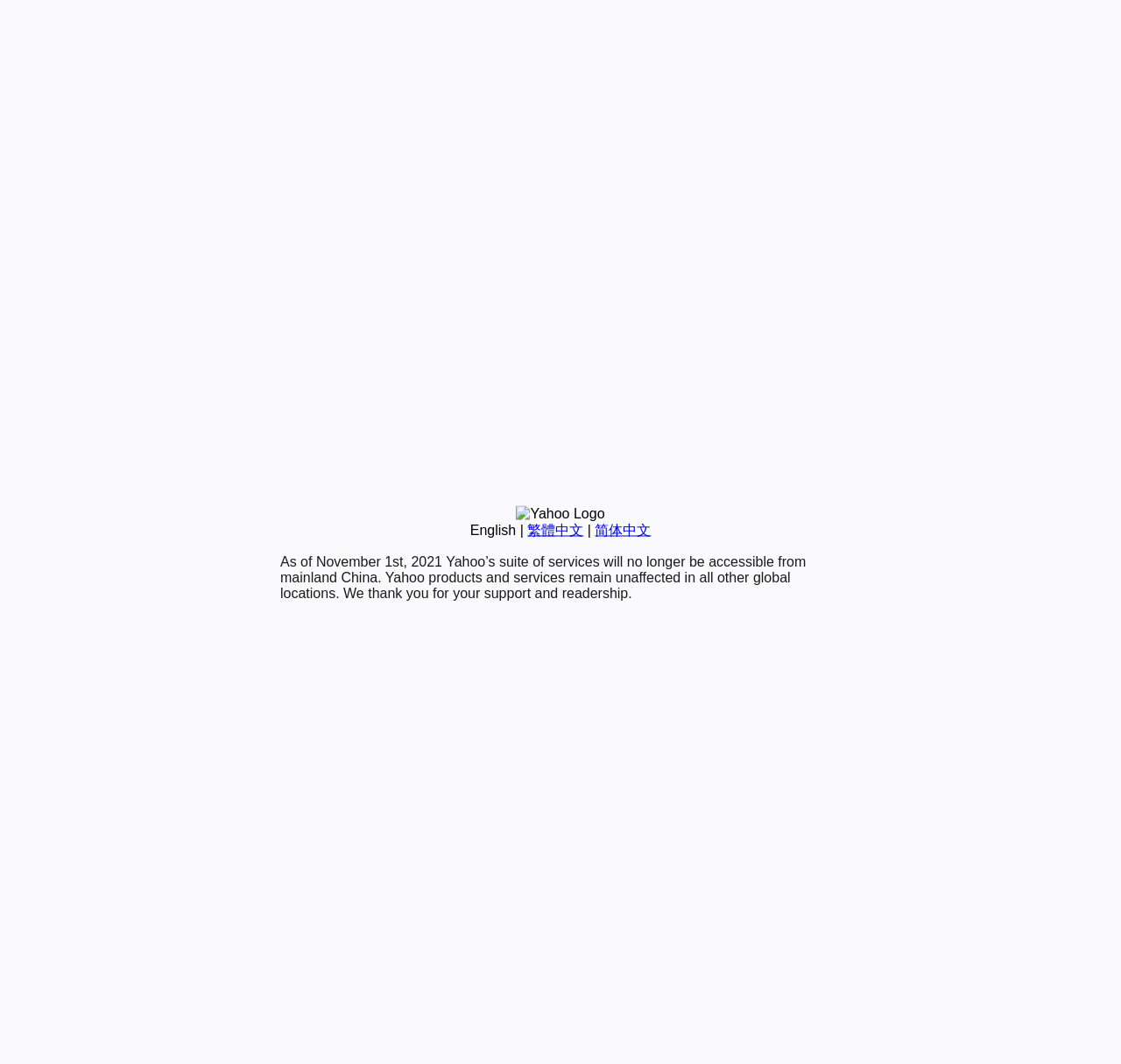From the webpage screenshot, predict the bounding box of the UI element that matches this description: "简体中文".

[0.531, 0.491, 0.581, 0.505]